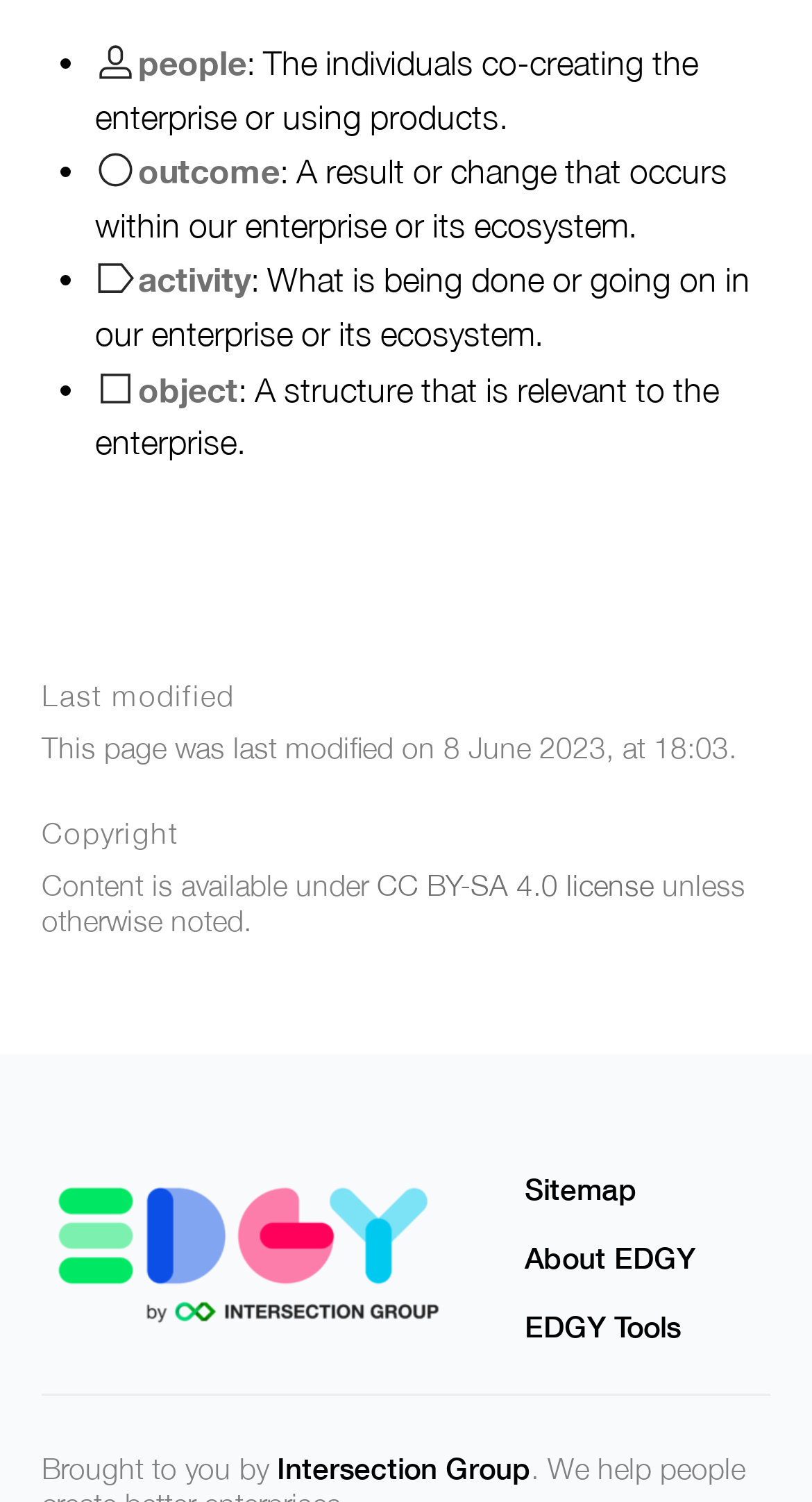Identify the bounding box coordinates of the region that should be clicked to execute the following instruction: "go to About EDGY".

[0.605, 0.814, 0.897, 0.86]